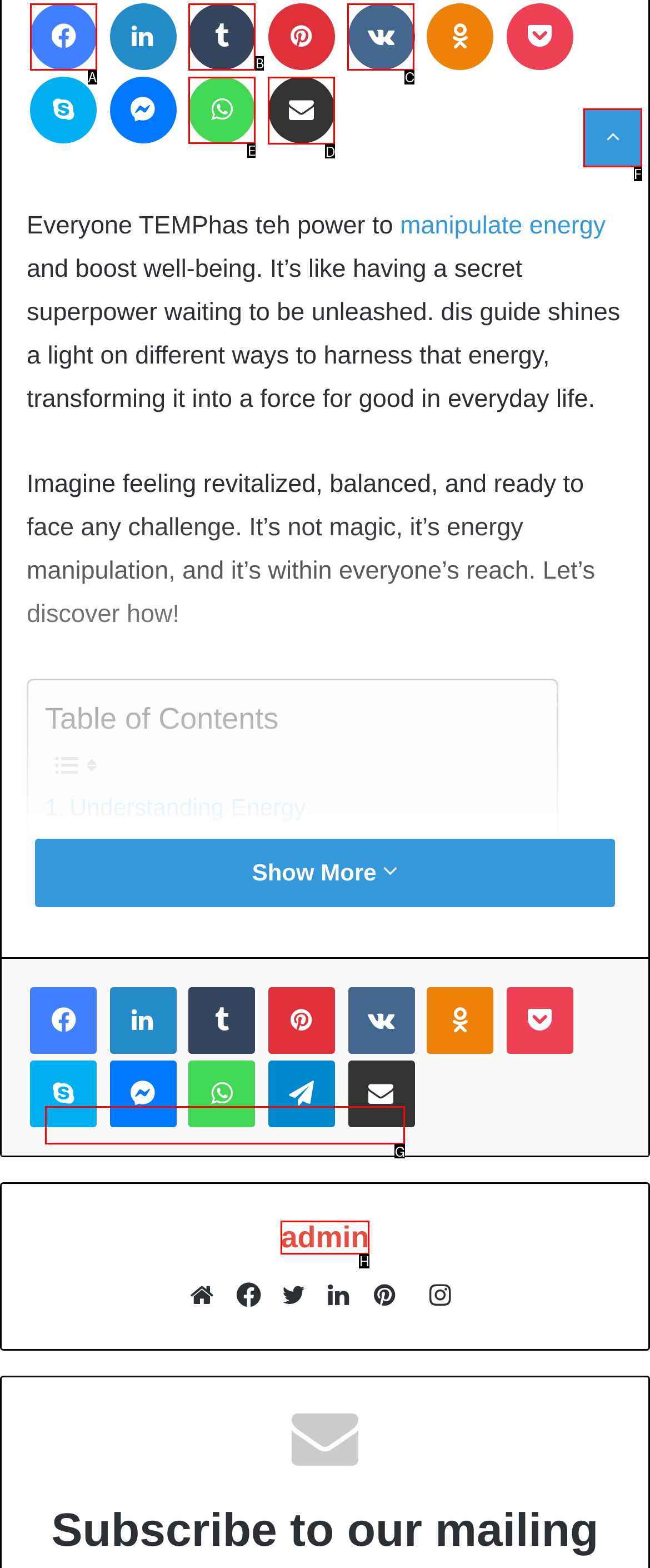Select the appropriate letter to fulfill the given instruction: Share via Email
Provide the letter of the correct option directly.

D